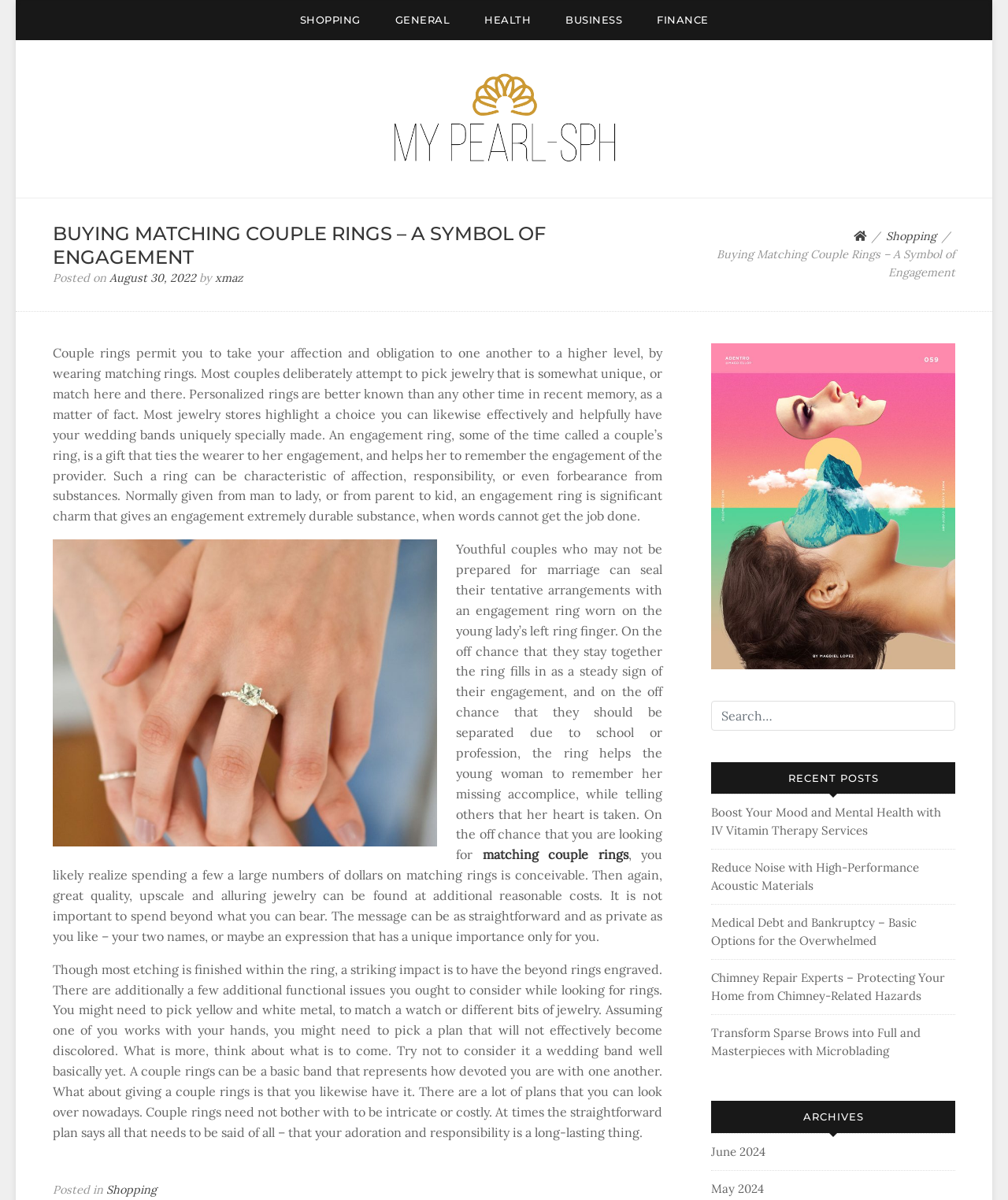Generate an in-depth caption that captures all aspects of the webpage.

This webpage is about buying matching couple rings as a symbol of engagement, with a focus on fashion quotes. At the top, there are six links to different categories: SHOPPING, GENERAL, HEALTH, BUSINESS, FINANCE, and Fashion quotes, which also has an associated image. Below these links, there is a heading "FASHION QUOTES" with a link to the same title.

The main content of the page is an article about buying matching couple rings, which is divided into several paragraphs. The article discusses the significance of couple rings, how they can be personalized, and the various options available. There are two images in the article, one of which is related to matching couple rings.

To the right of the article, there is a navigation section with breadcrumbs, which includes links to Shopping and a home icon. Below this, there is a search bar with a textbox.

At the bottom of the page, there are several sections. One section is titled "RECENT POSTS" and lists six links to different articles. Another section is titled "ARCHIVES" and lists two links to archives from June 2024 and May 2024. Finally, there is a footer section with a link to Shopping and a copyright notice.